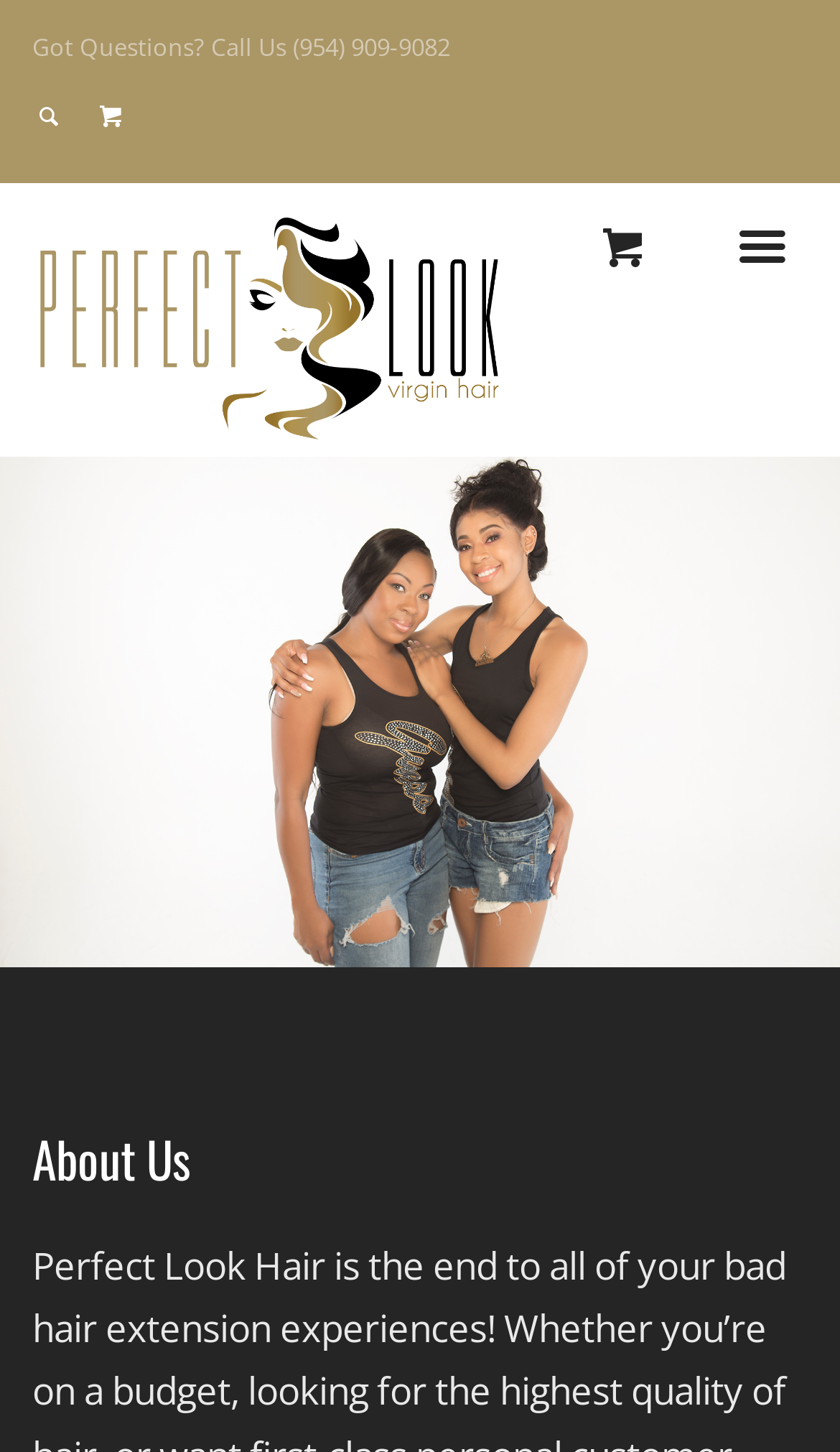Is there a search function on the page?
Look at the webpage screenshot and answer the question with a detailed explanation.

I found a searchbox element with the placeholder text 'Type search query and hit enter' which indicates that the page has a search function.